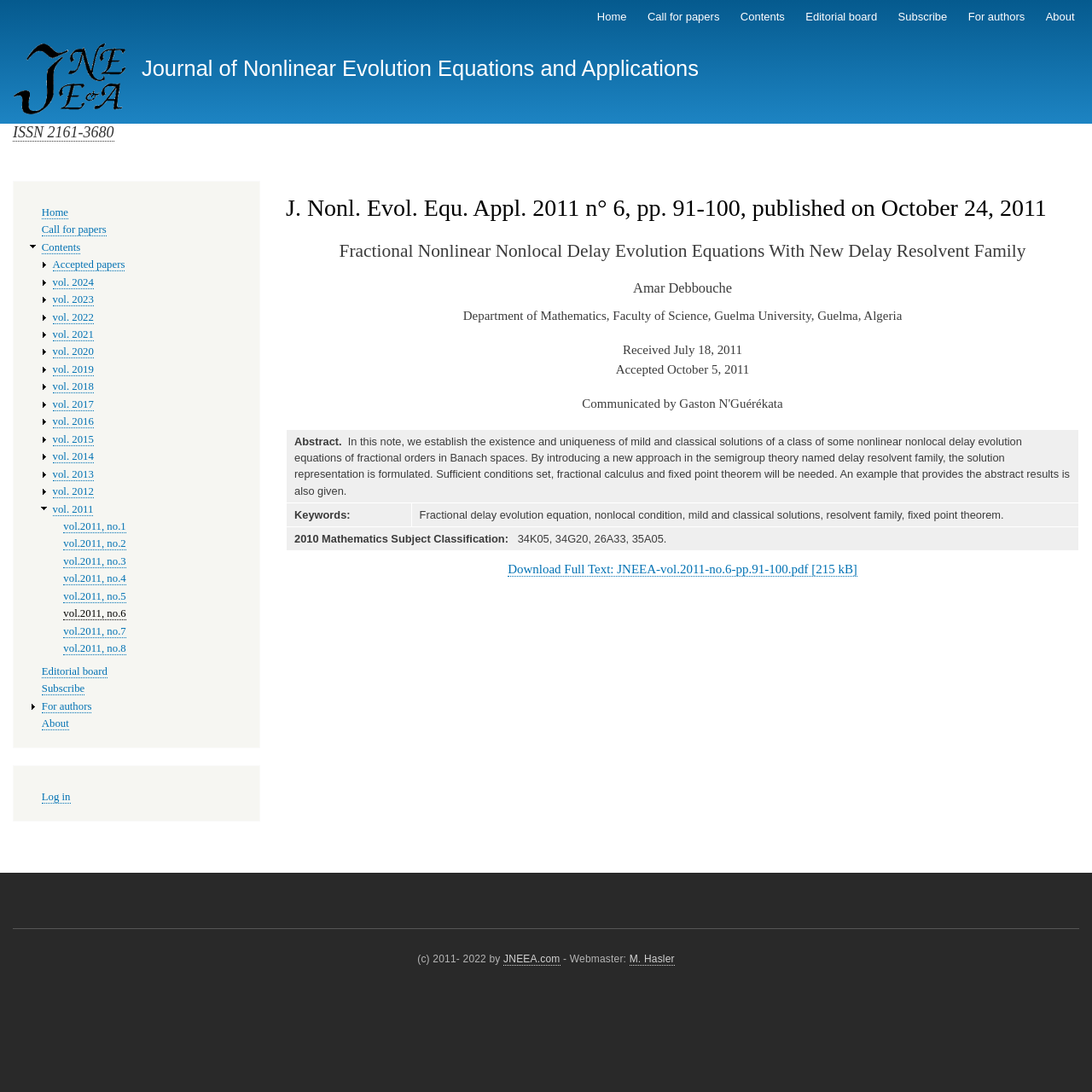Determine the bounding box coordinates for the clickable element to execute this instruction: "Click on the 'Home' link at the top". Provide the coordinates as four float numbers between 0 and 1, i.e., [left, top, right, bottom].

[0.539, 0.0, 0.582, 0.031]